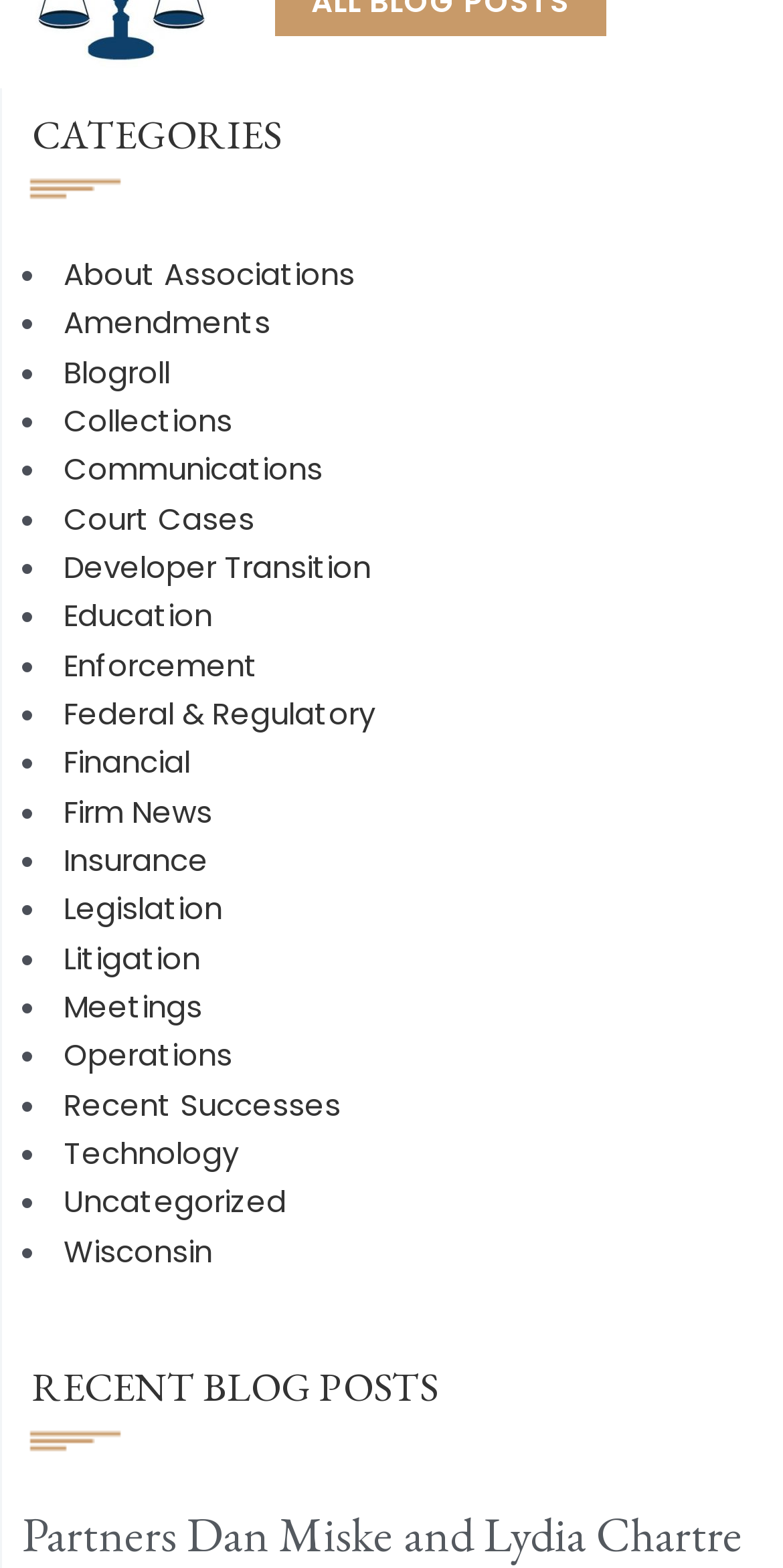What is the layout of the links on the webpage?
Use the information from the image to give a detailed answer to the question.

By analyzing the bounding box coordinates of the links, I noticed that they are arranged vertically, with each link below the previous one. The y-coordinate values of the bounding boxes increase as you move down the list, indicating a vertical layout.